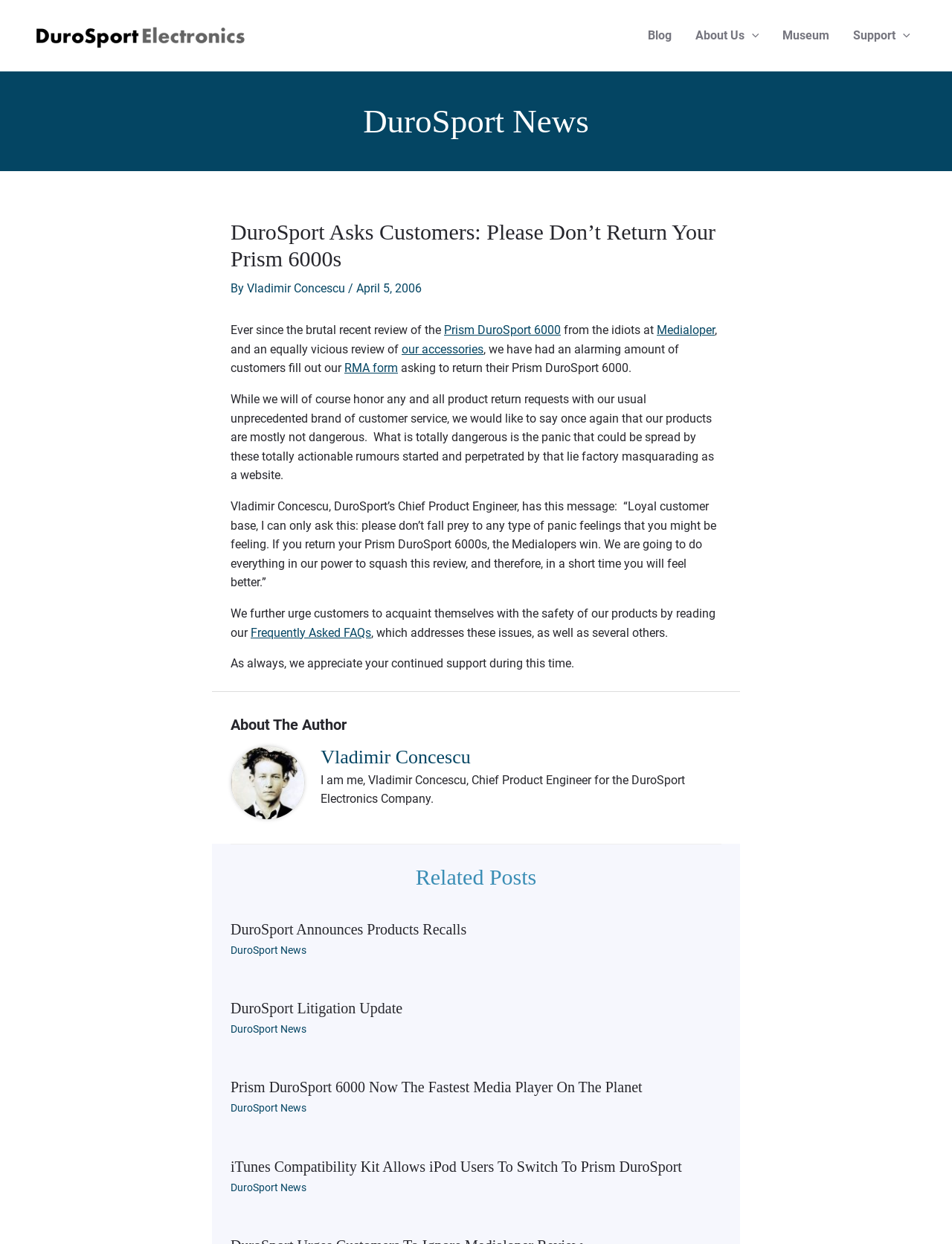Please identify the bounding box coordinates of the clickable area that will fulfill the following instruction: "Click on Previous: Part 1: Definition(s) of Disability". The coordinates should be in the format of four float numbers between 0 and 1, i.e., [left, top, right, bottom].

None